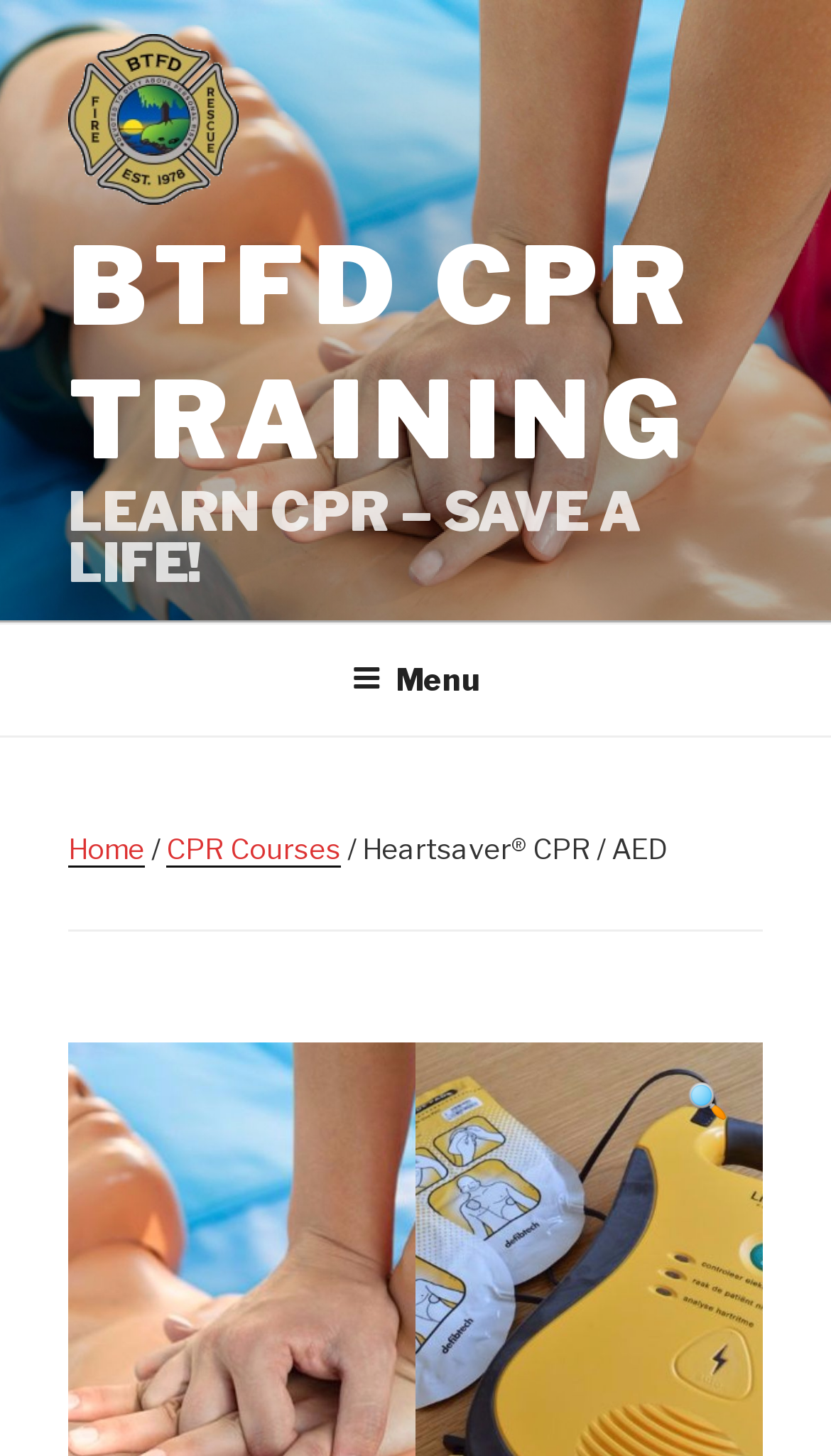Detail the features and information presented on the webpage.

The webpage is about Heartsaver CPR/AED training provided by BTFD CPR TRAINING. At the top of the page, there is a logo image of BTFD CPR TRAINING, accompanied by a link with the same name. Below the logo, there is a prominent heading that reads "LEARN CPR – SAVE A LIFE!".

On the top-right corner, there is a navigation menu labeled "Top Menu" with a button to expand or collapse it. The menu contains links to "Home", "CPR Courses", and the current page "Heartsaver CPR / AED". The links are separated by forward slashes.

At the bottom-right corner, there is a search icon represented by a magnifying glass emoji.